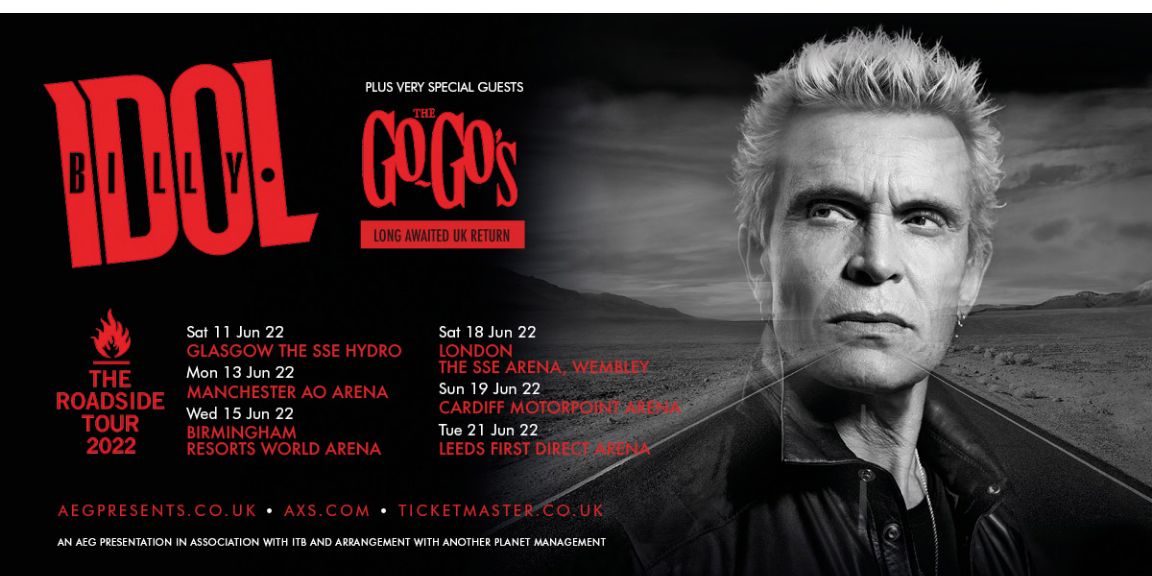What is the theme of the backdrop in the poster? Using the information from the screenshot, answer with a single word or phrase.

Freedom and adventure